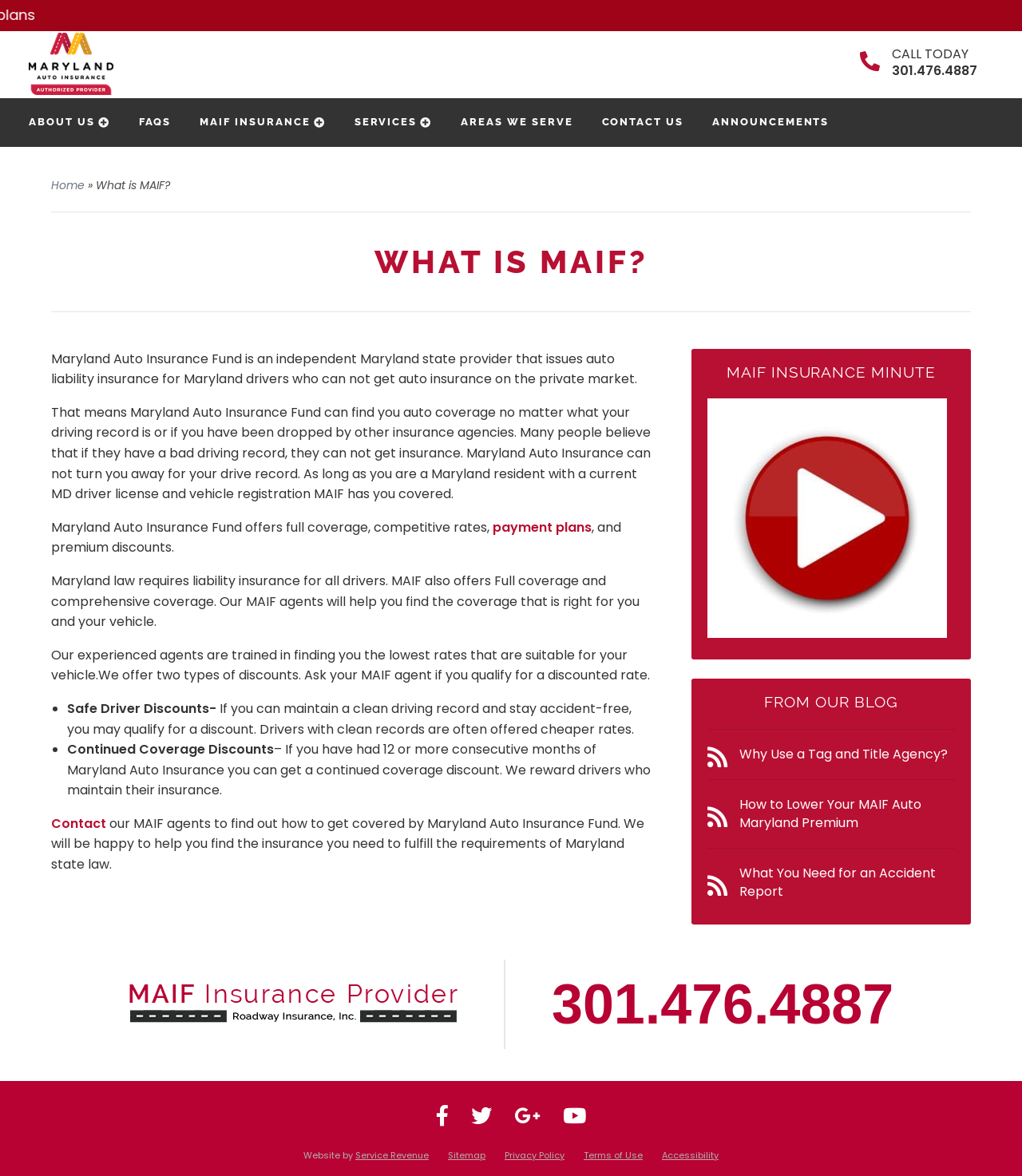Determine the bounding box of the UI component based on this description: "Contact Us". The bounding box coordinates should be four float values between 0 and 1, i.e., [left, top, right, bottom].

[0.589, 0.098, 0.669, 0.108]